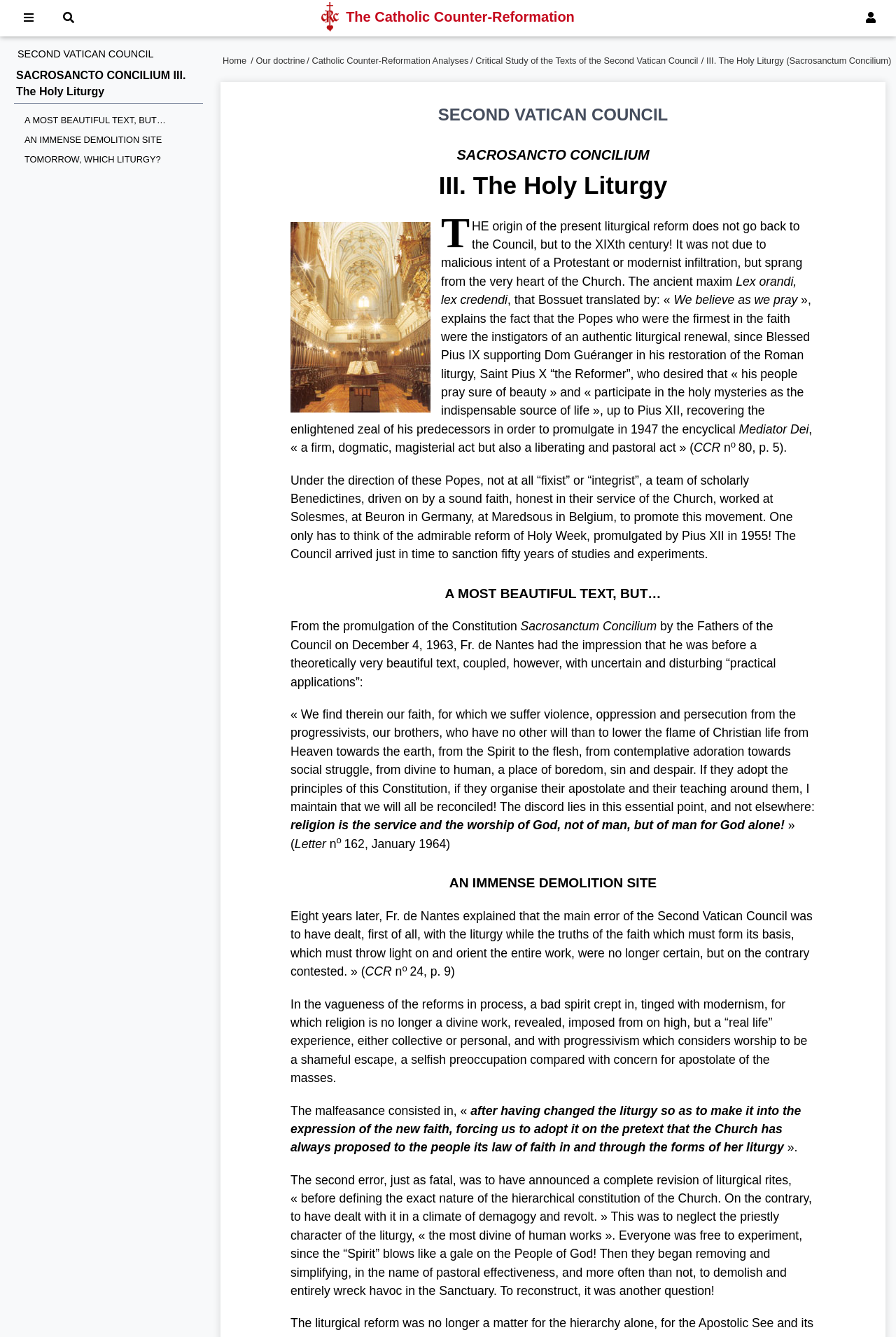What is the name of the council mentioned in the webpage?
Give a one-word or short phrase answer based on the image.

Second Vatican Council